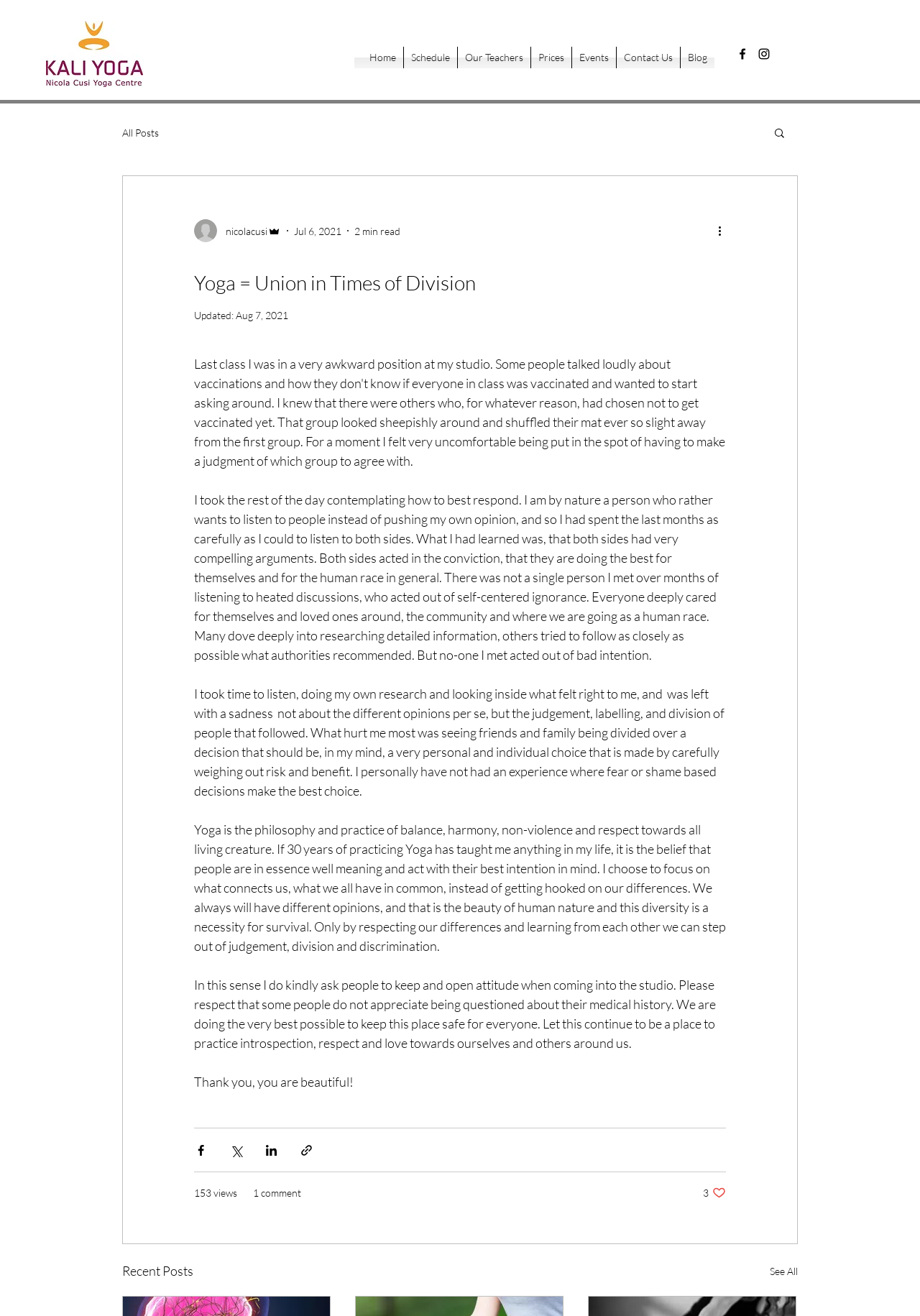Based on the image, provide a detailed and complete answer to the question: 
How many views does the latest article have?

I found the number of views by looking at the '153 views' text at the bottom of the latest article.